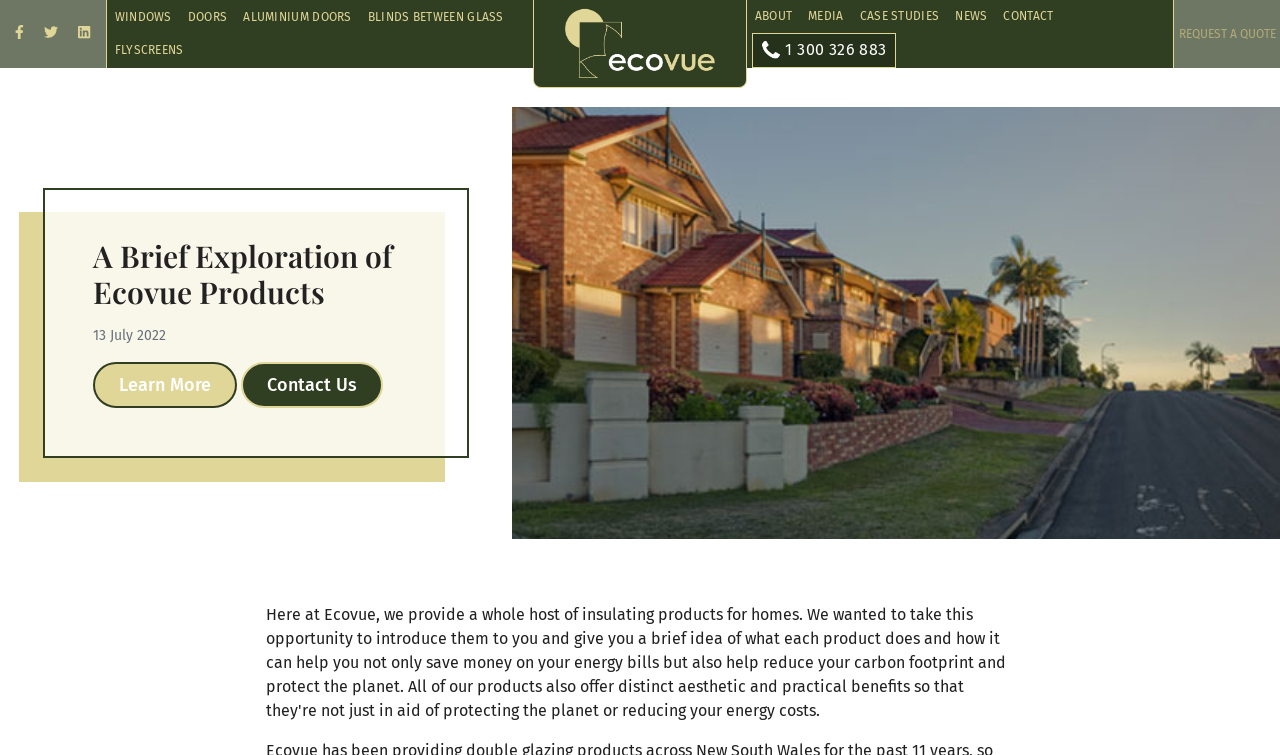Respond to the question below with a single word or phrase: What is the date mentioned on the webpage?

13 July 2022